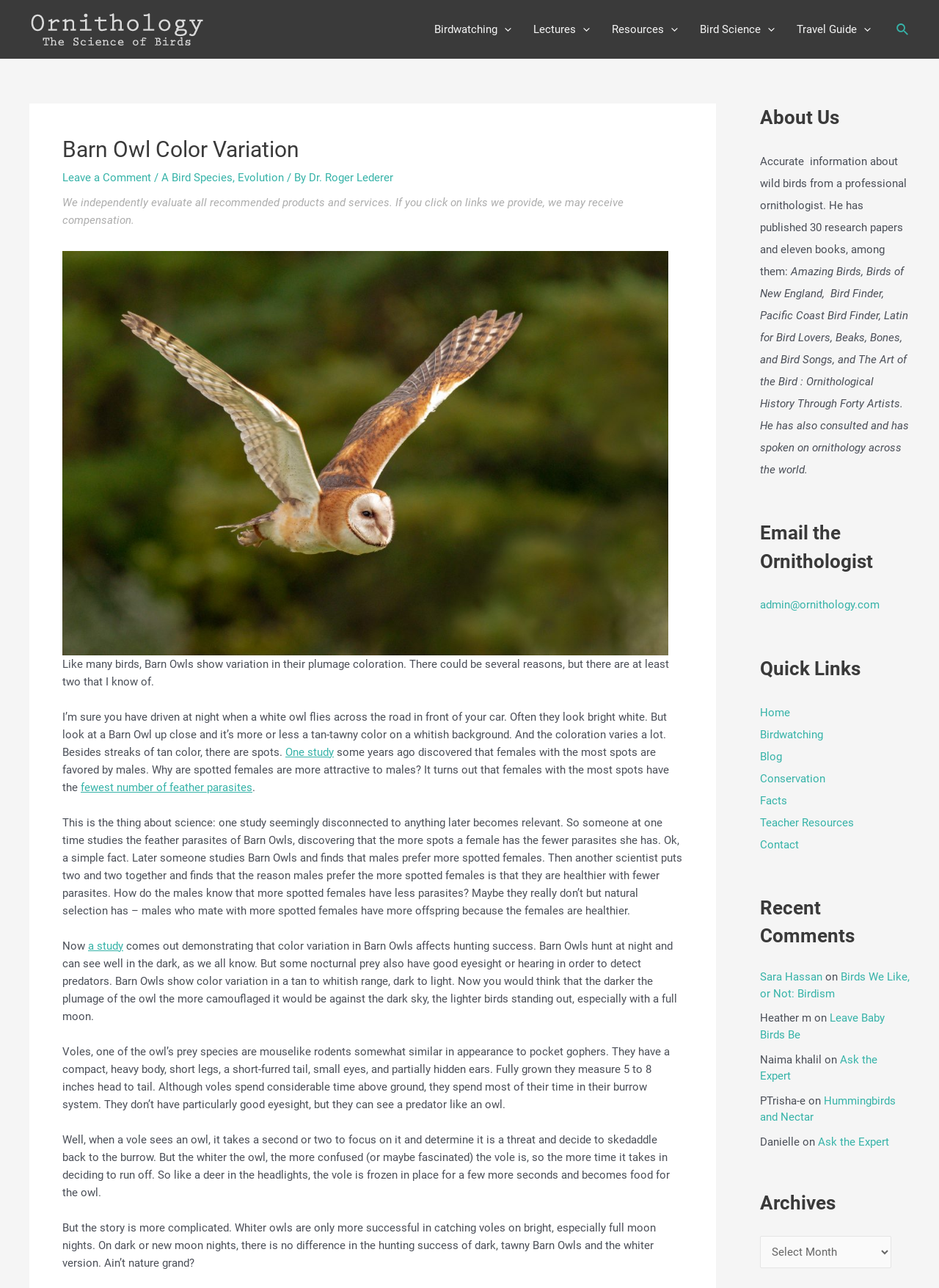Kindly determine the bounding box coordinates for the clickable area to achieve the given instruction: "View recent comments".

[0.809, 0.752, 0.969, 0.893]